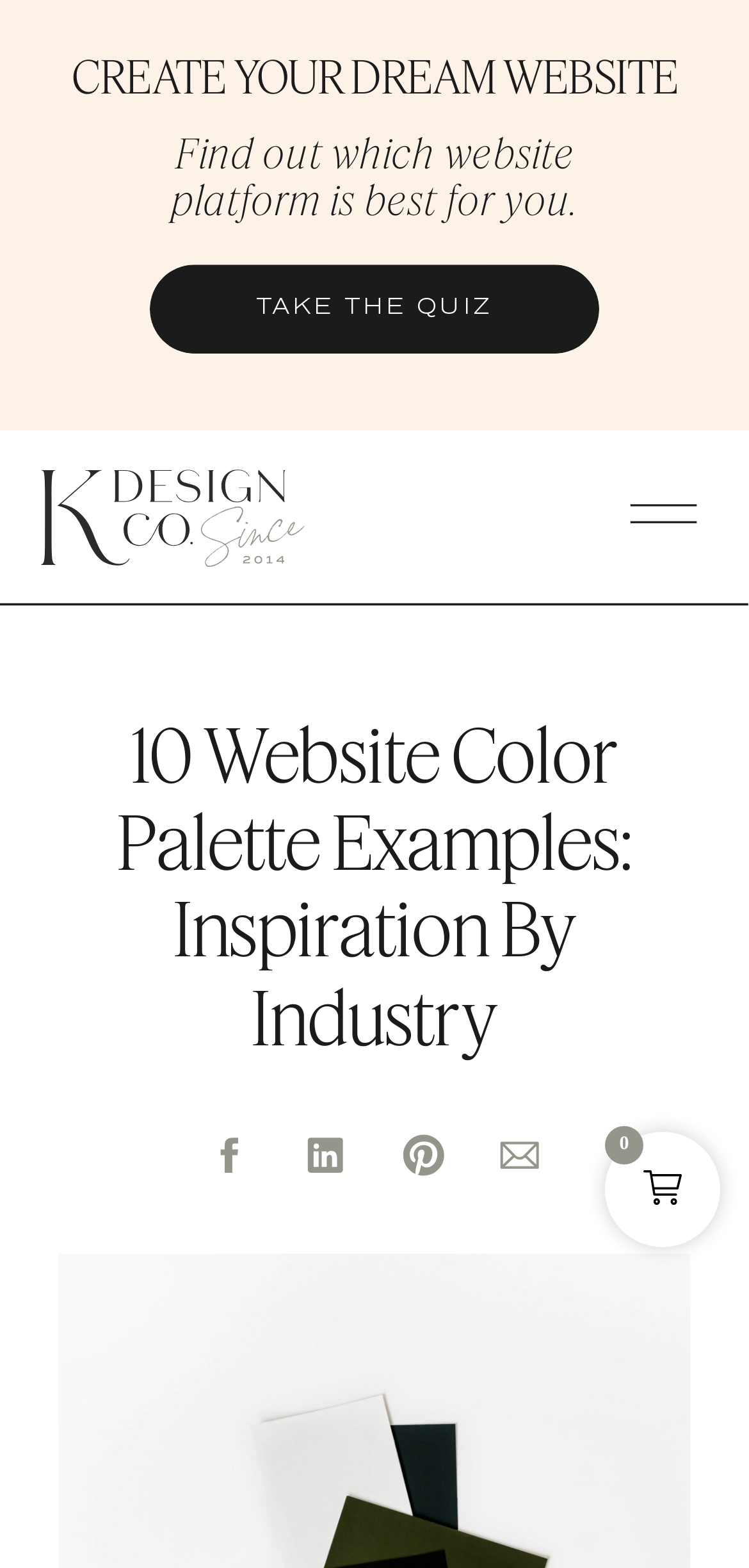Bounding box coordinates are specified in the format (top-left x, top-left y, bottom-right x, bottom-right y). All values are floating point numbers bounded between 0 and 1. Please provide the bounding box coordinate of the region this sentence describes: take the quiz

[0.212, 0.185, 0.788, 0.217]